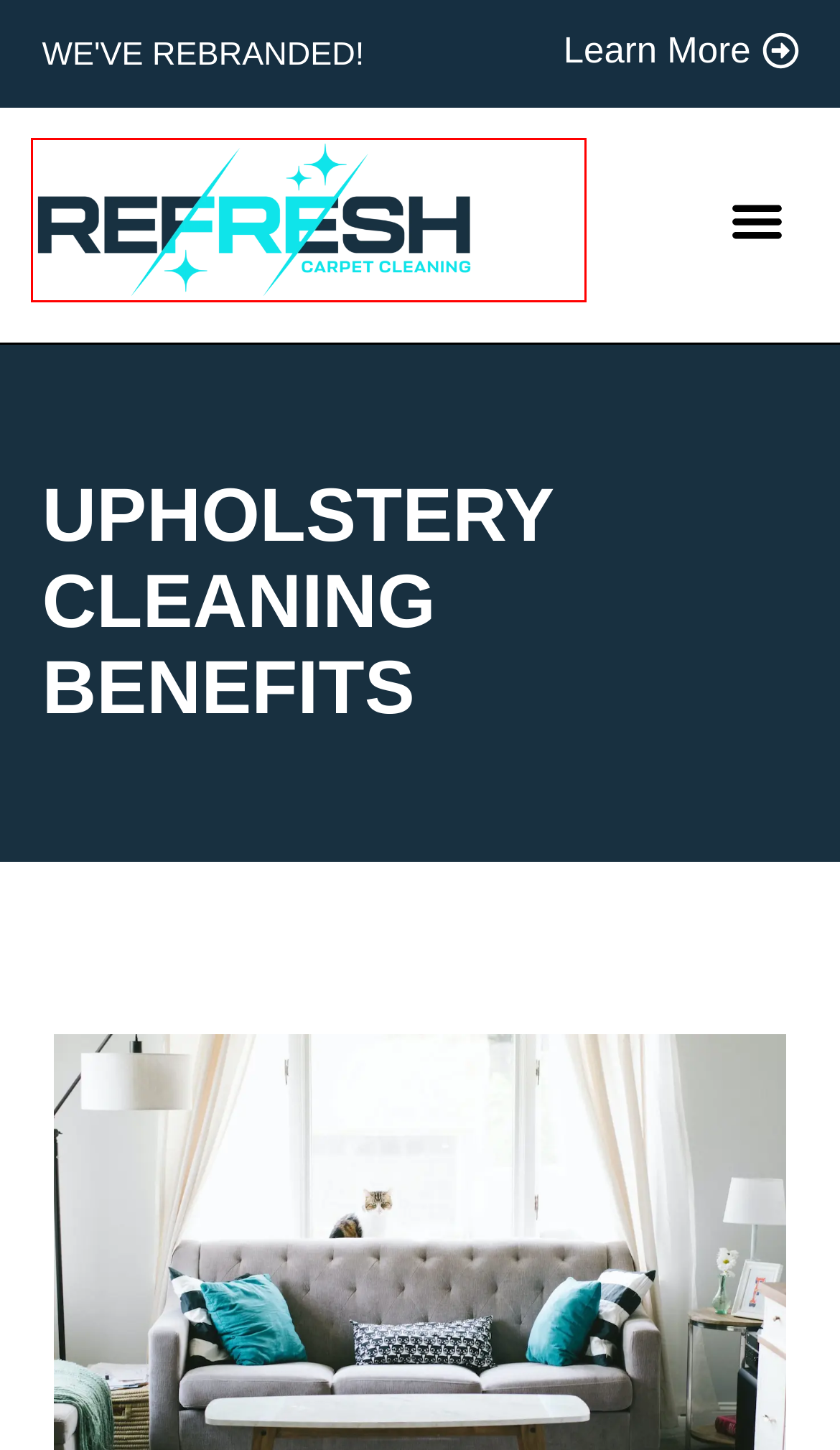Consider the screenshot of a webpage with a red bounding box and select the webpage description that best describes the new page that appears after clicking the element inside the red box. Here are the candidates:
A. Book Now | Refresh Carpet Cleaning
B. Commercial Carpet Cleaning & Your Business | Refresh Carpet Cleaning
C. Improving Your Work Space With Office Carpet Cleaning | Refresh Carpet Cleaning
D. Refresh Carpet Cleaning | Carpet & Upholstery Cleaning
E. Navigating Disaster: Fire and Flood Restoration
F. Chemdry Leicester Rebrands As Refresh! | Refresh Carpet Cleaning
G. About Us | Refresh Carpet Cleaning
H. Terms and Conditions | Refresh Carpet Cleaning

D